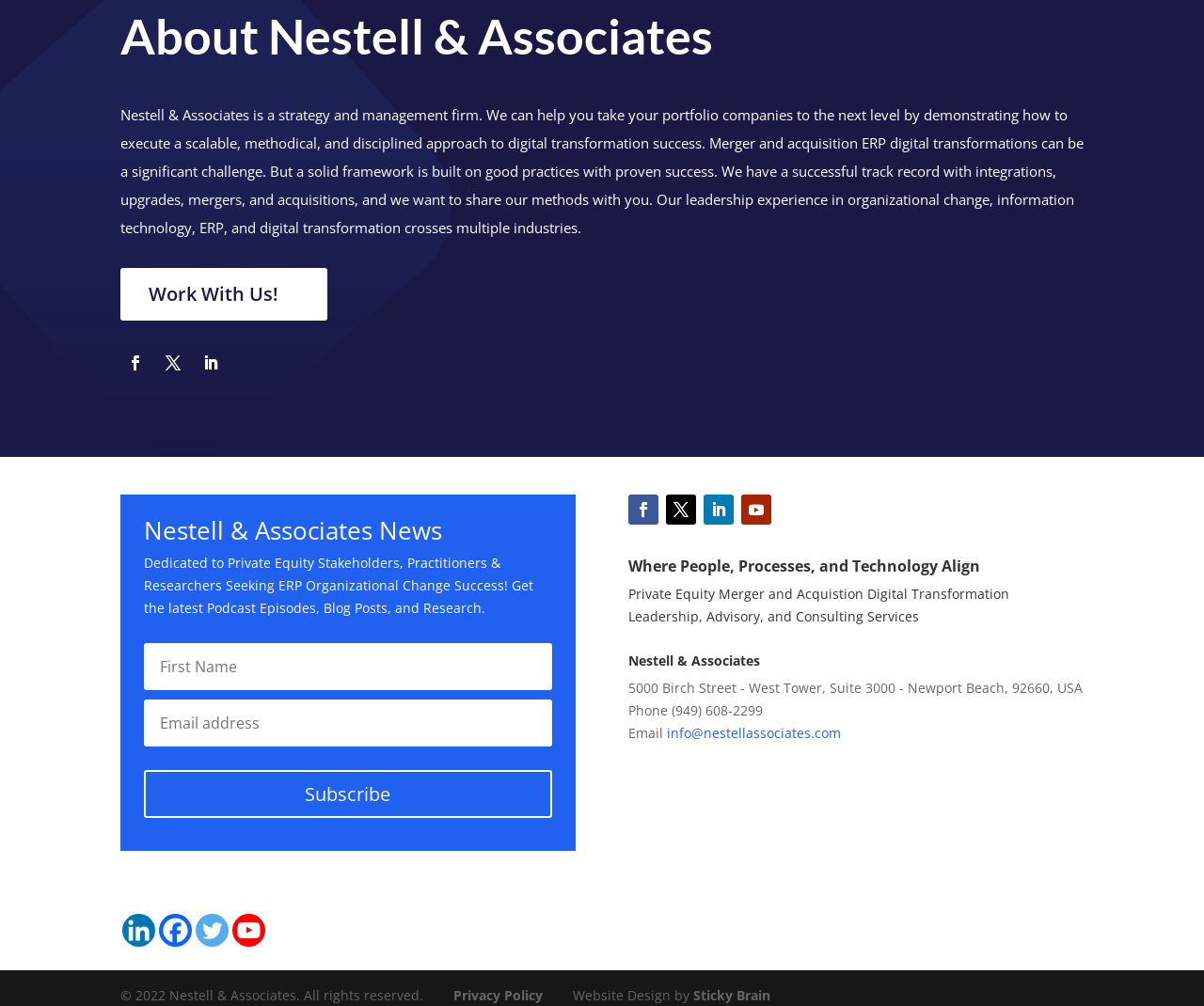What is the company's address?
Your answer should be a single word or phrase derived from the screenshot.

5000 Birch Street - West Tower, Suite 3000 - Newport Beach, 92660, USA